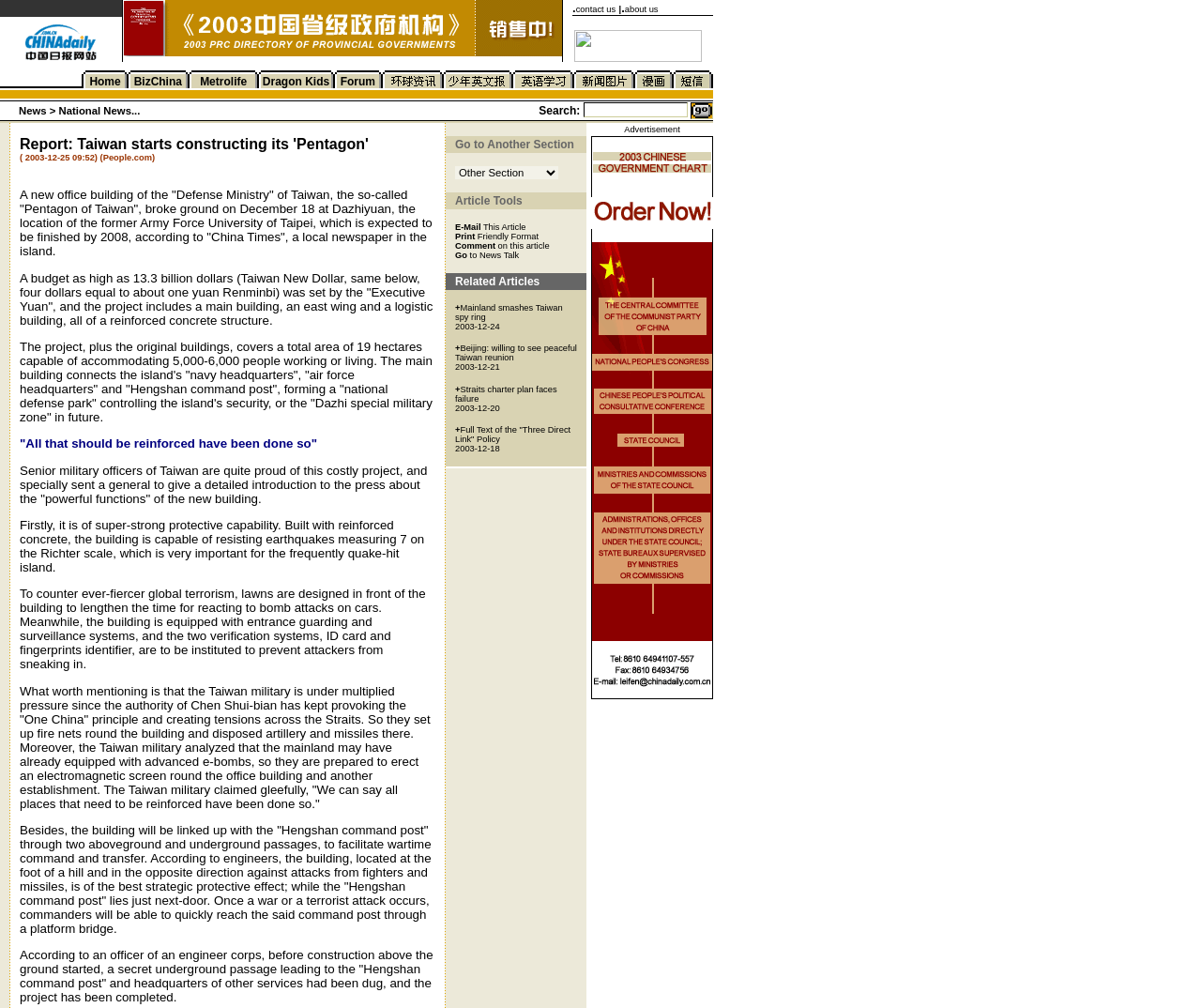Locate the bounding box coordinates of the item that should be clicked to fulfill the instruction: "Click the 'contact us' link".

[0.479, 0.004, 0.513, 0.014]